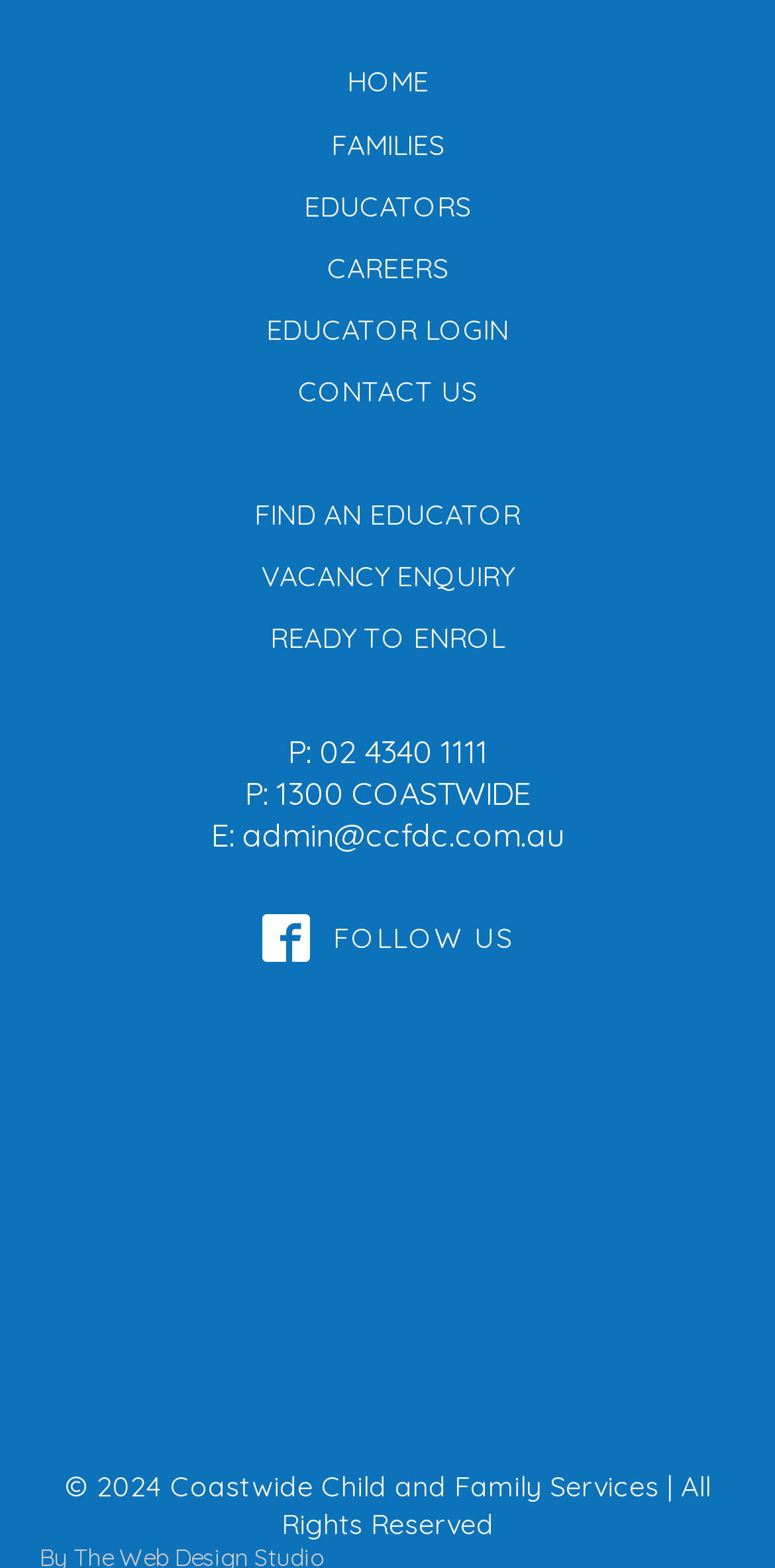Identify the bounding box coordinates of the clickable section necessary to follow the following instruction: "visit our Facebook". The coordinates should be presented as four float numbers from 0 to 1, i.e., [left, top, right, bottom].

[0.337, 0.584, 0.399, 0.614]